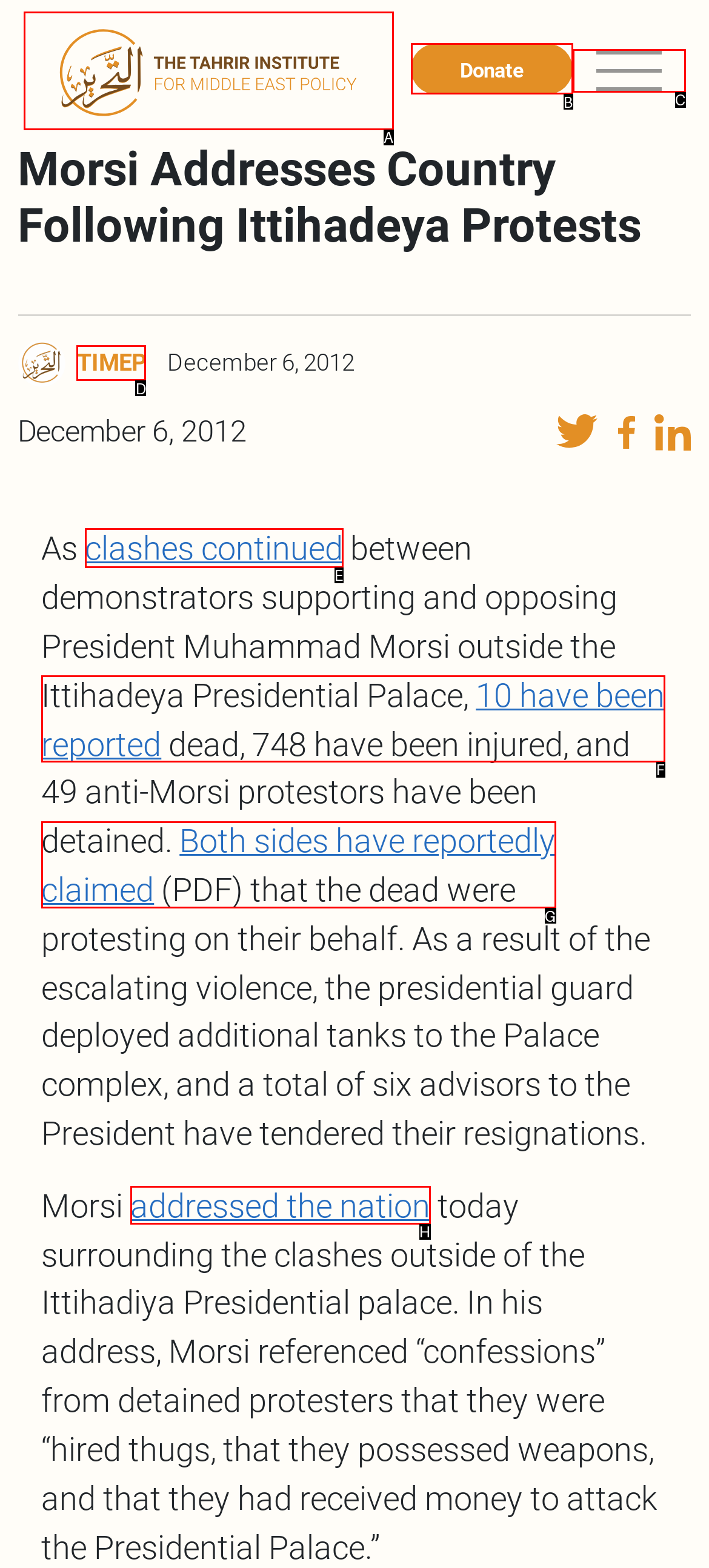Determine which HTML element to click on in order to complete the action: Click the link to learn more about clashes.
Reply with the letter of the selected option.

E